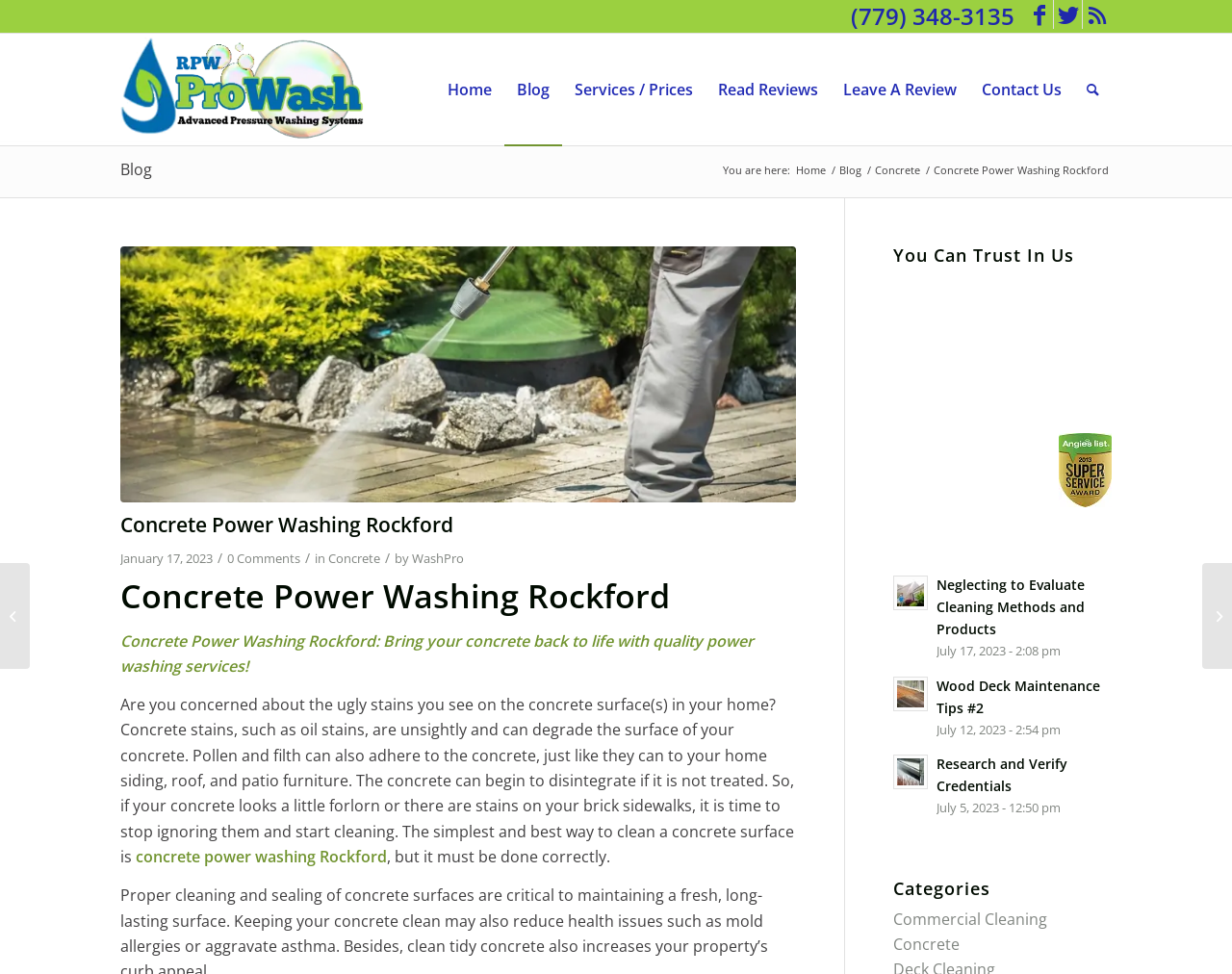From the screenshot, find the bounding box of the UI element matching this description: "Leave A Review". Supply the bounding box coordinates in the form [left, top, right, bottom], each a float between 0 and 1.

[0.674, 0.035, 0.787, 0.149]